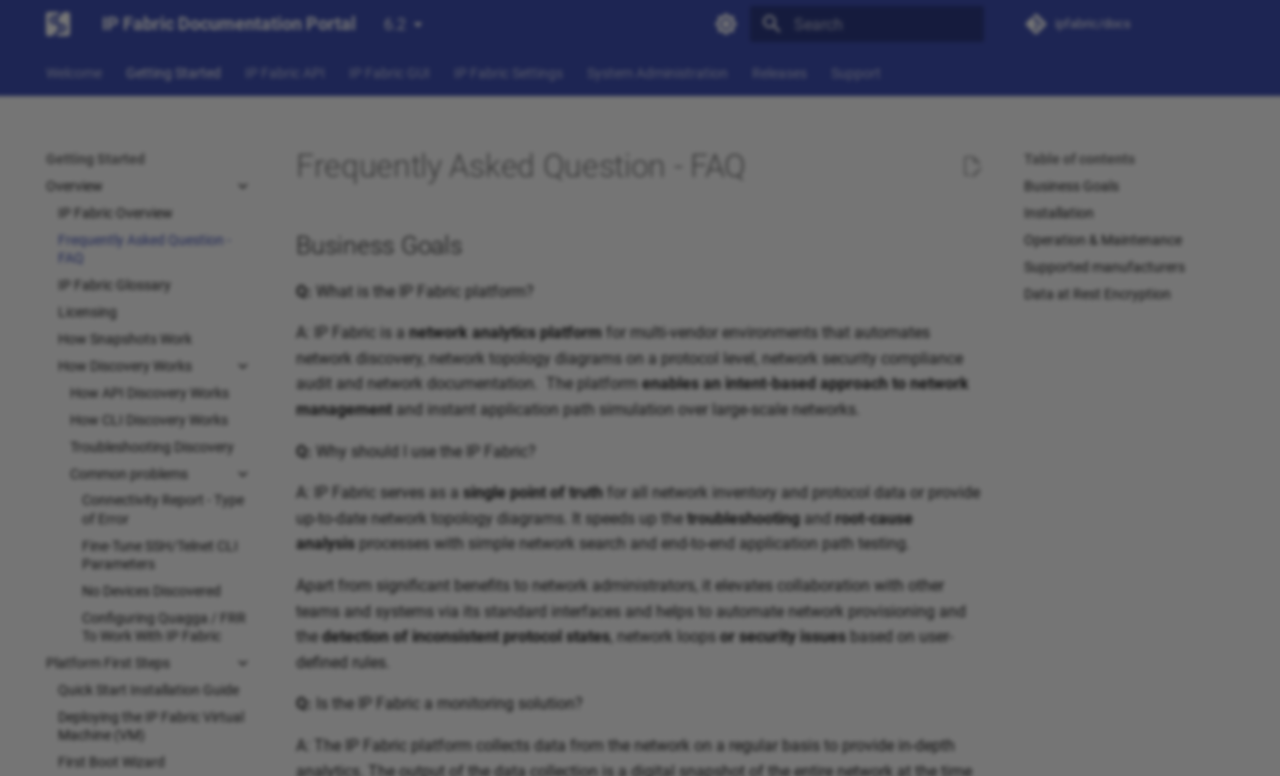Please determine the bounding box coordinates of the element's region to click for the following instruction: "Check Frequently Asked Question - FAQ".

[0.045, 0.297, 0.197, 0.344]